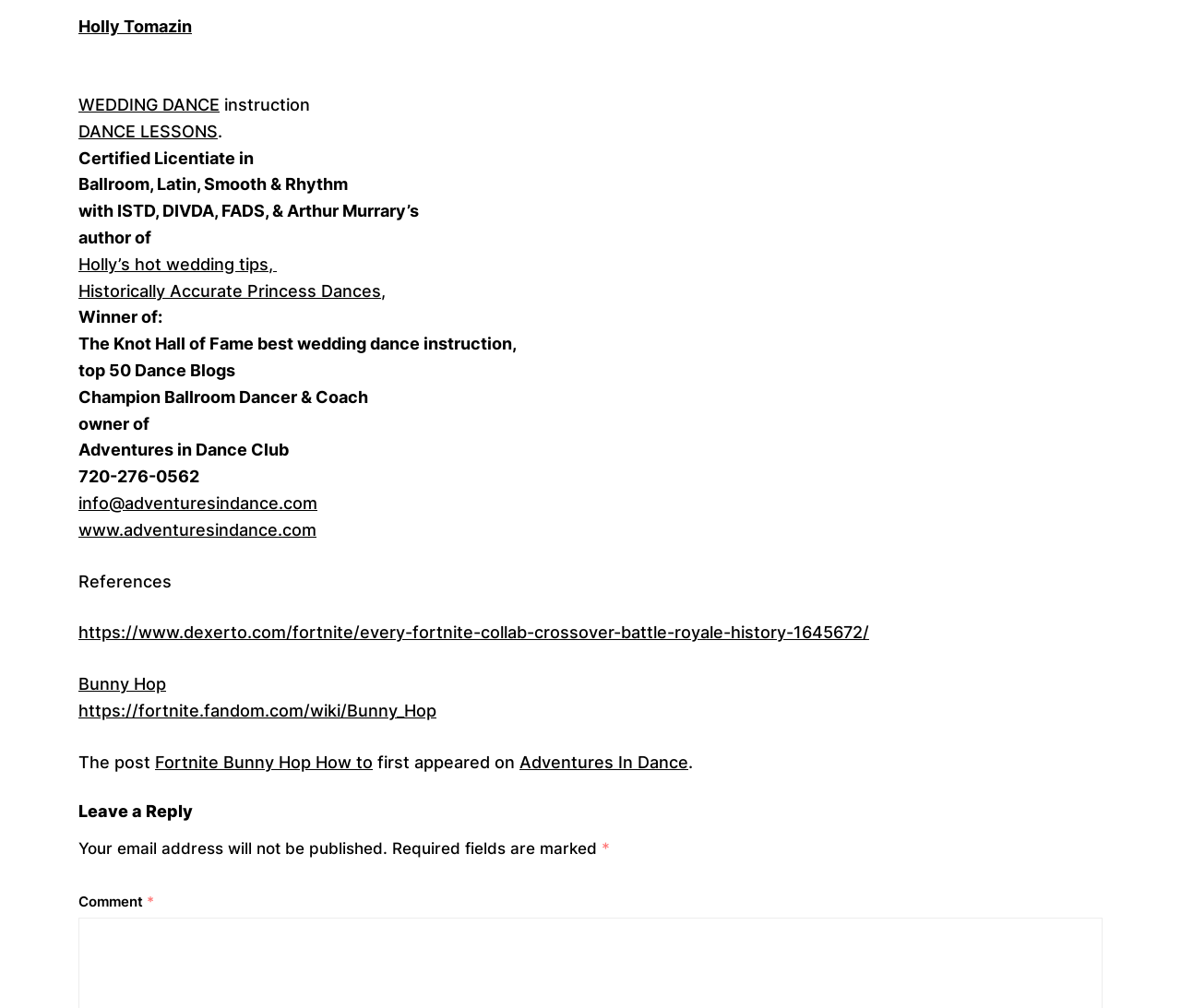What is the contact email of the author?
Using the image, give a concise answer in the form of a single word or short phrase.

info@adventuresindance.com